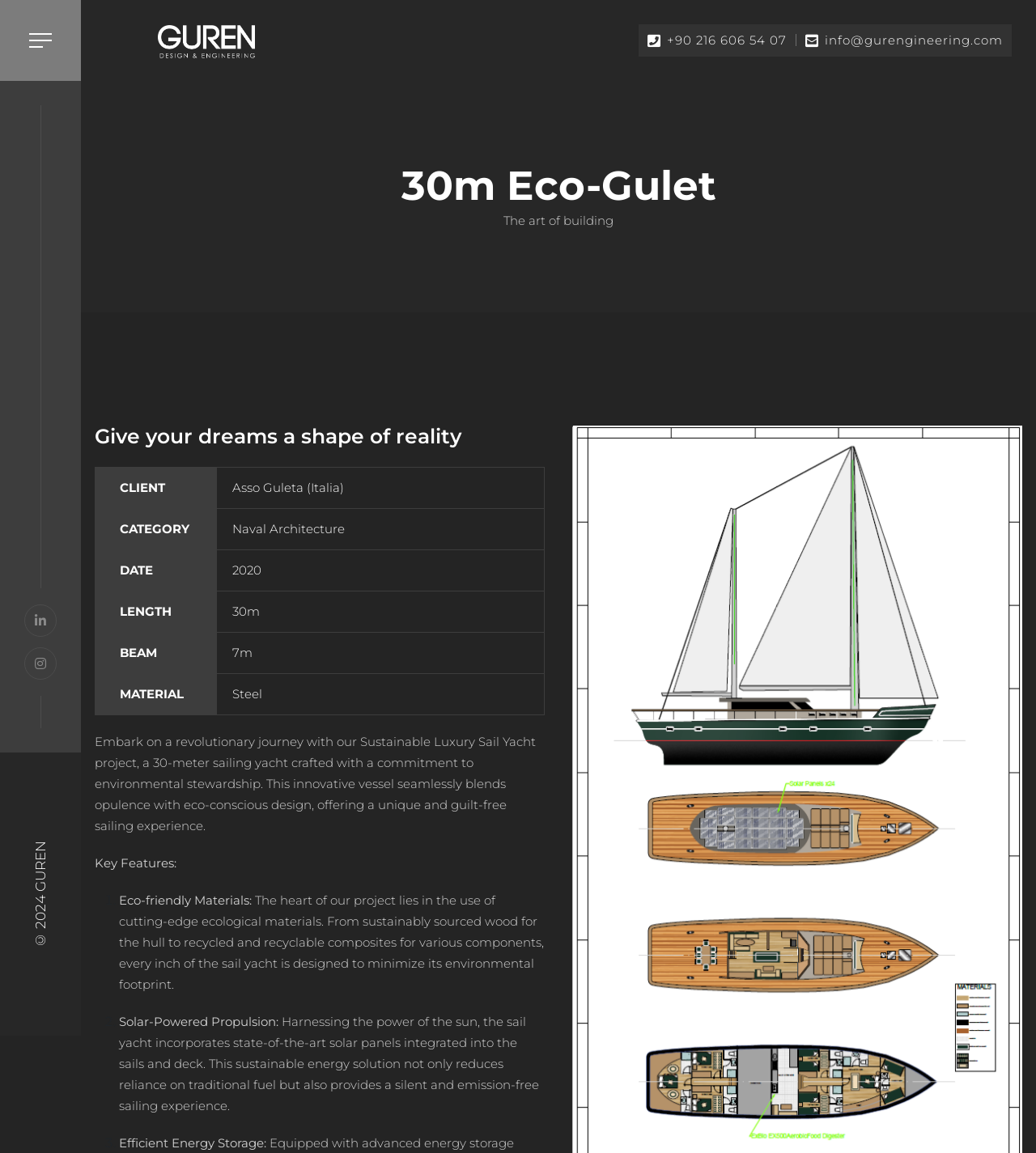What is the length of the Eco-Gulet?
Answer the question with detailed information derived from the image.

I found the answer by looking at the StaticText element with the text 'LENGTH' and its corresponding value '30m'.